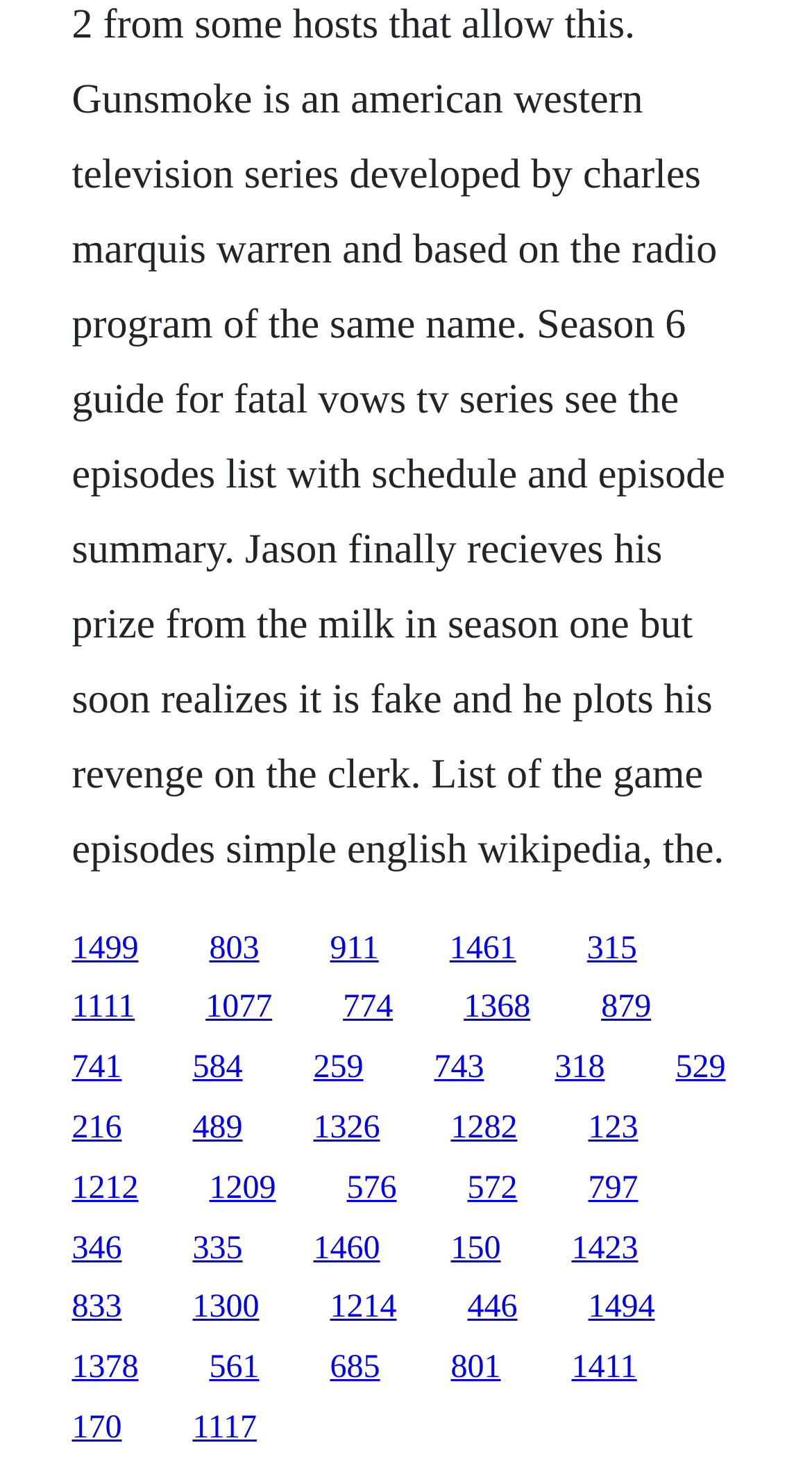Identify the bounding box for the element characterized by the following description: "1378".

[0.088, 0.914, 0.171, 0.938]